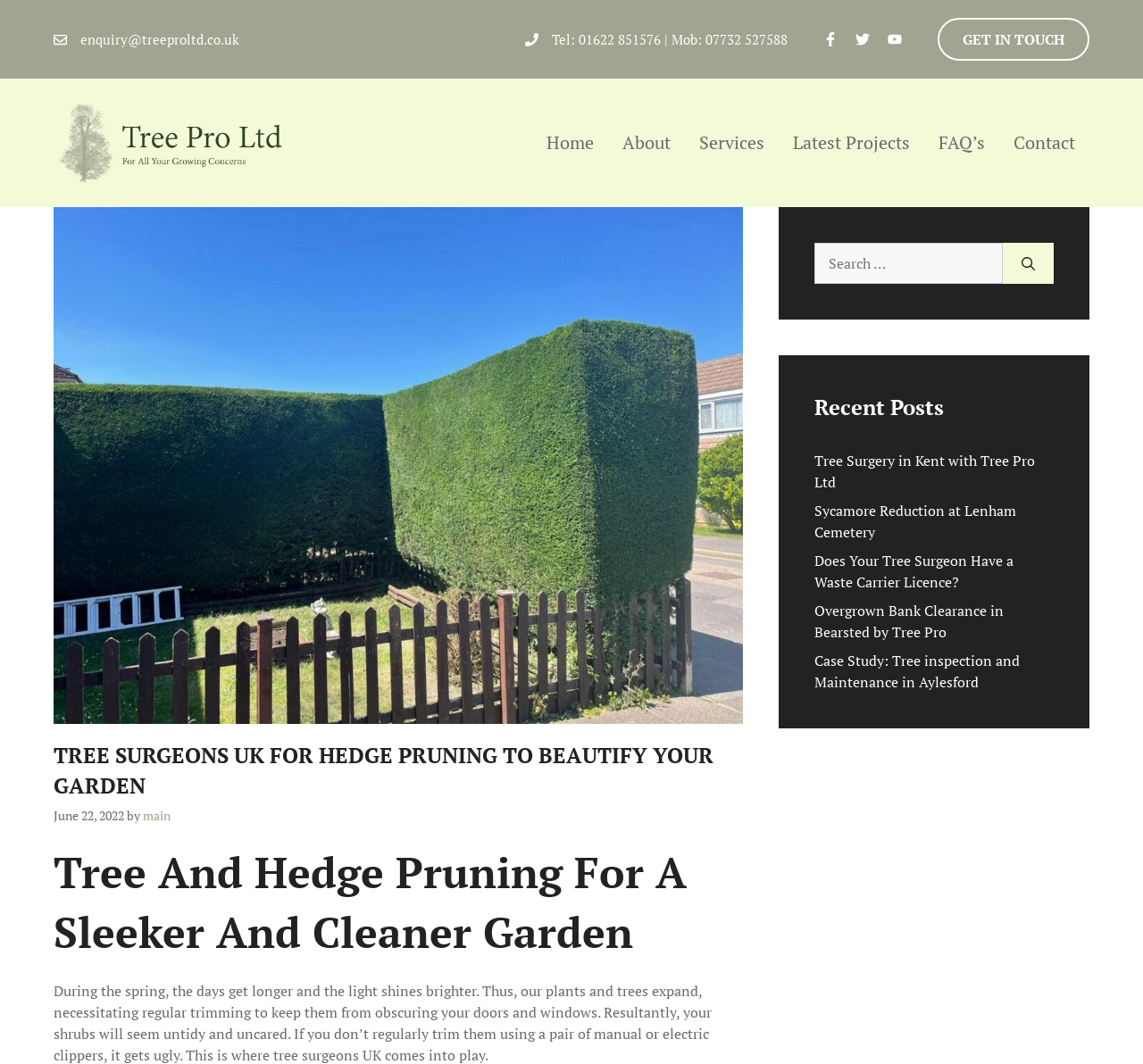Provide the bounding box coordinates for the area that should be clicked to complete the instruction: "Search for a topic".

[0.712, 0.228, 0.877, 0.267]